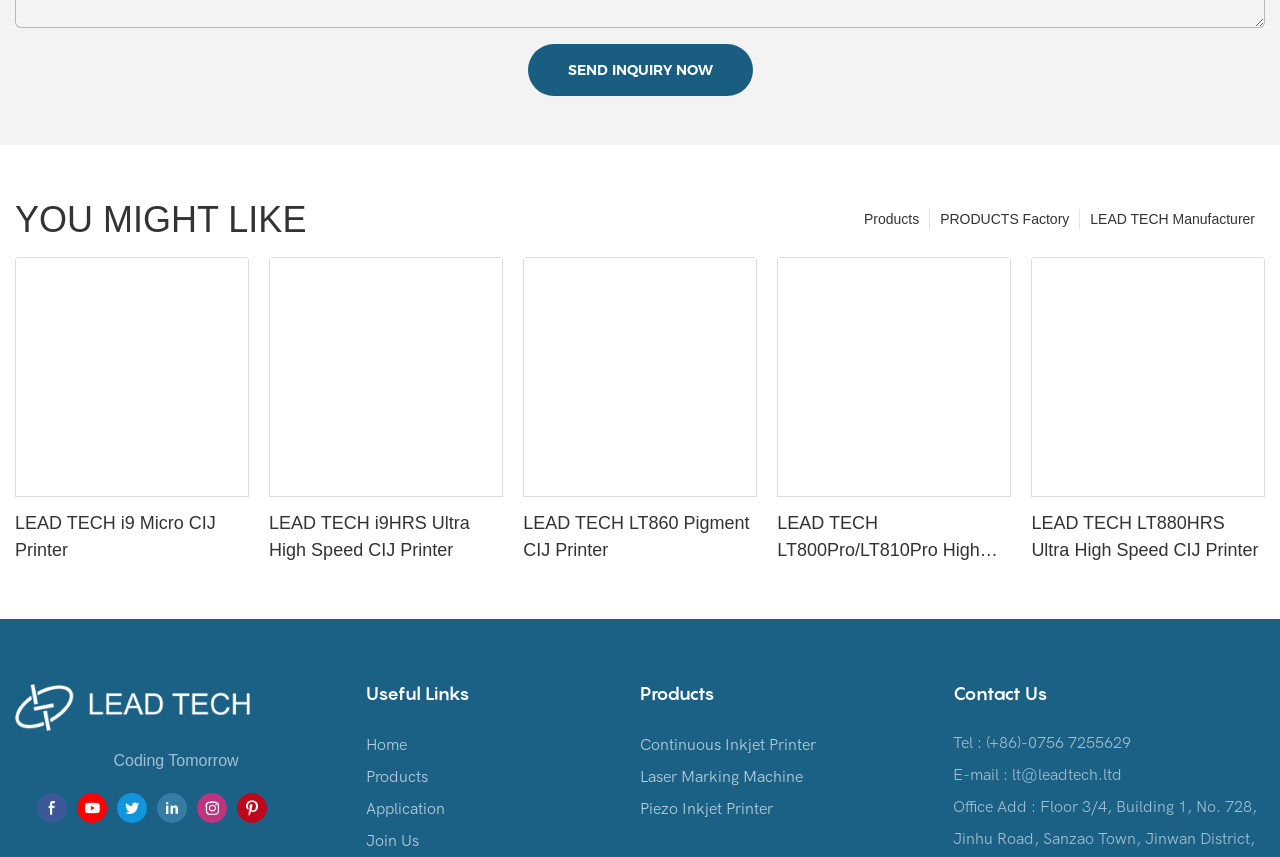Identify the bounding box coordinates of the section that should be clicked to achieve the task described: "Visit the 'LEAD TECH Manufacturer' page".

[0.843, 0.244, 0.988, 0.269]